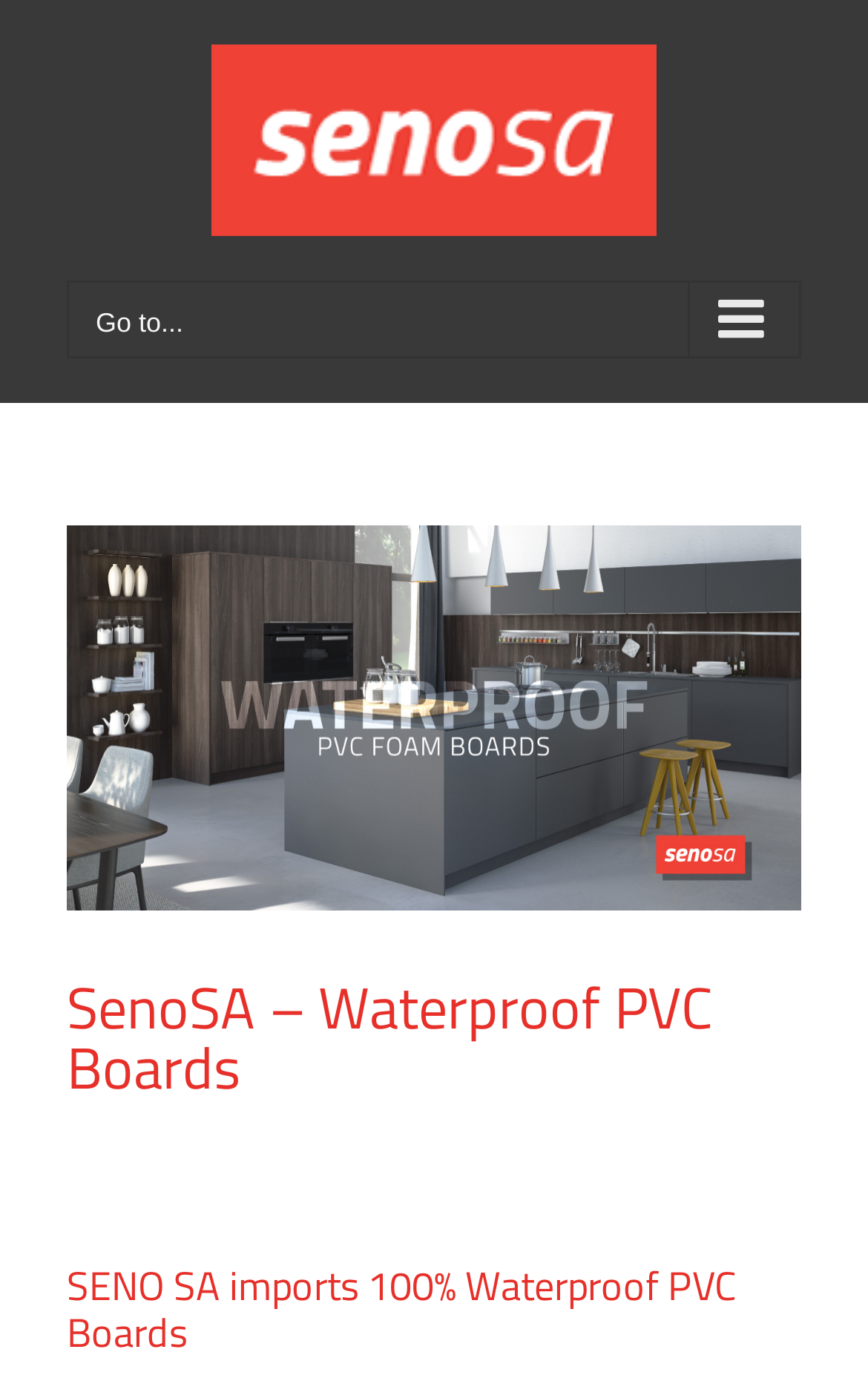Please determine the bounding box of the UI element that matches this description: View Larger Image. The coordinates should be given as (top-left x, top-left y, bottom-right x, bottom-right y), with all values between 0 and 1.

[0.077, 0.381, 0.923, 0.66]